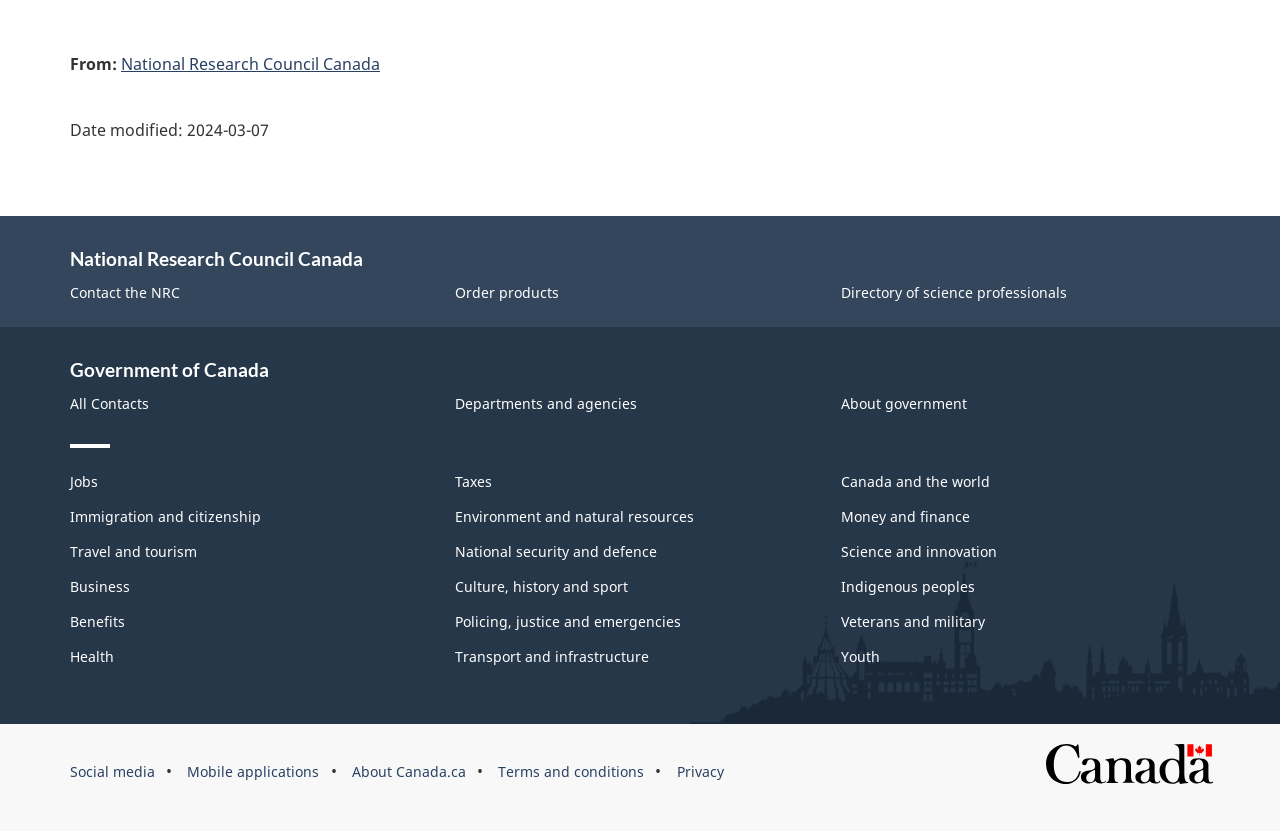Using the image as a reference, answer the following question in as much detail as possible:
What is the symbol displayed at the bottom of the webpage?

I found the symbol displayed at the bottom of the webpage by looking at the image element with the description 'Symbol of the Government of Canada', which is located at the bottom of the webpage.